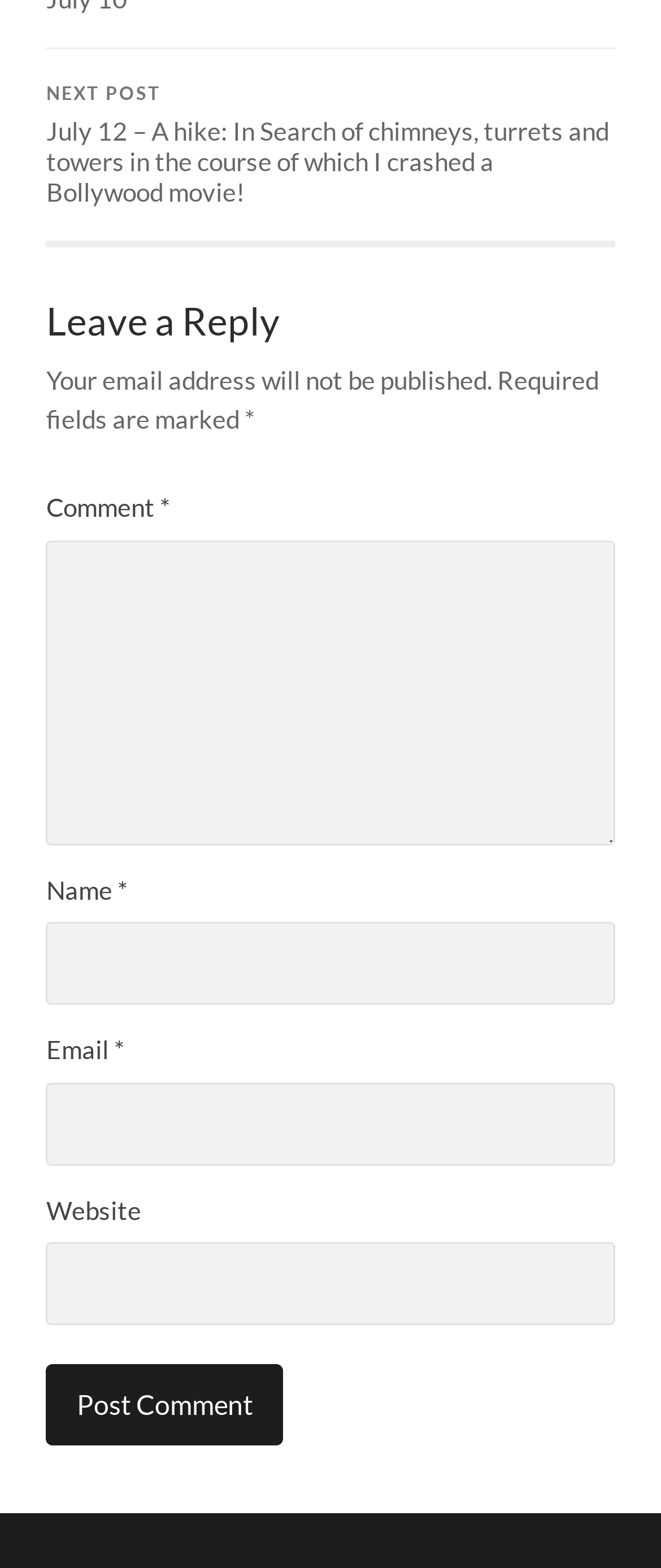What information is required to leave a comment?
Please provide a detailed answer to the question.

The textboxes for 'Name', 'Email', and 'Comment' are all marked as required, indicating that this information must be filled in to leave a comment.